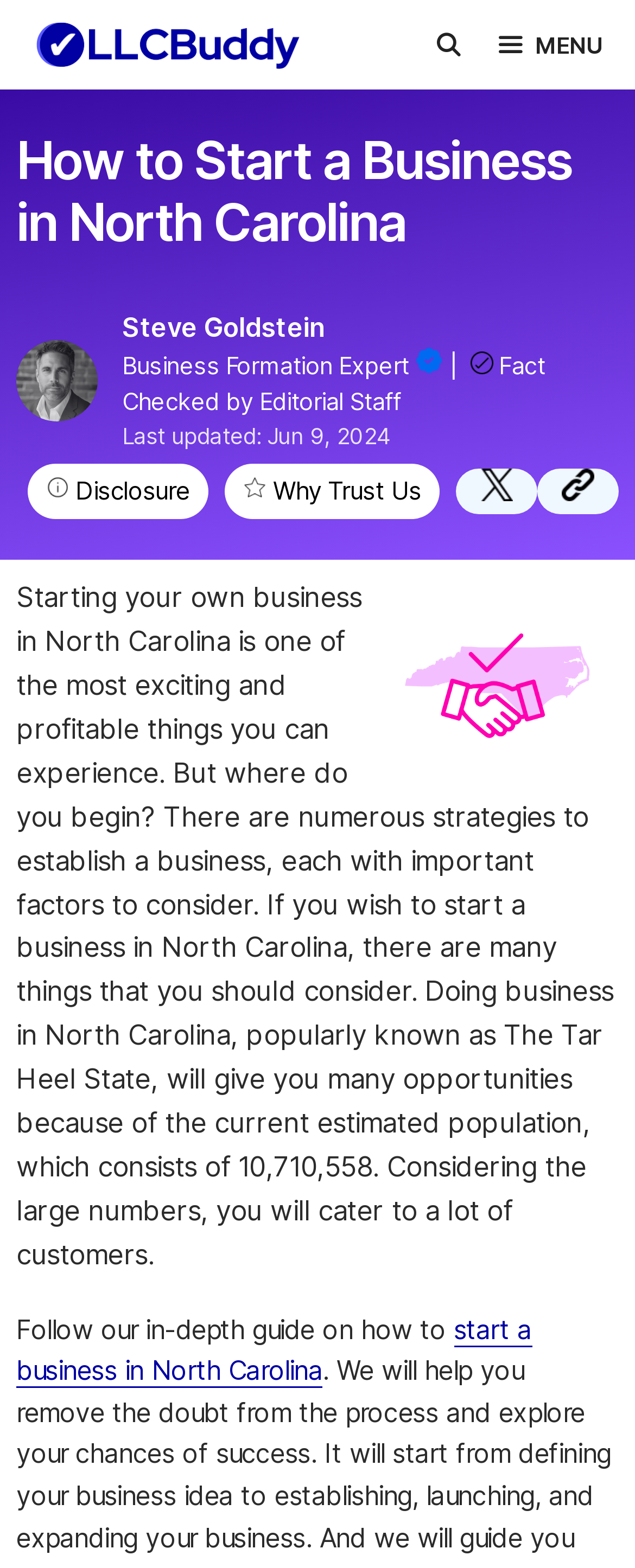Respond to the question with just a single word or phrase: 
What is the purpose of the button with a disclosure icon?

Disclosure